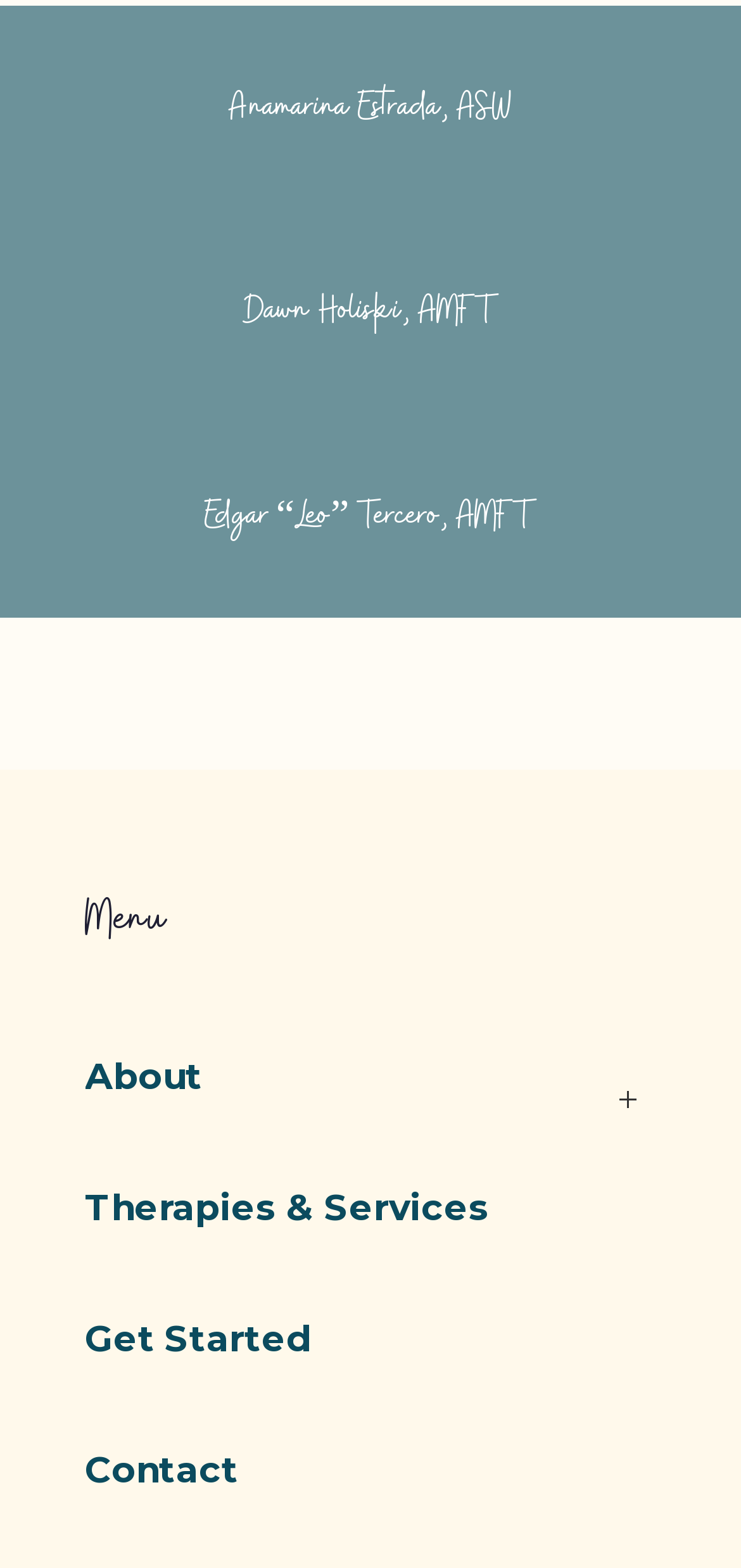How many articles are listed on the webpage?
Look at the screenshot and give a one-word or phrase answer.

3